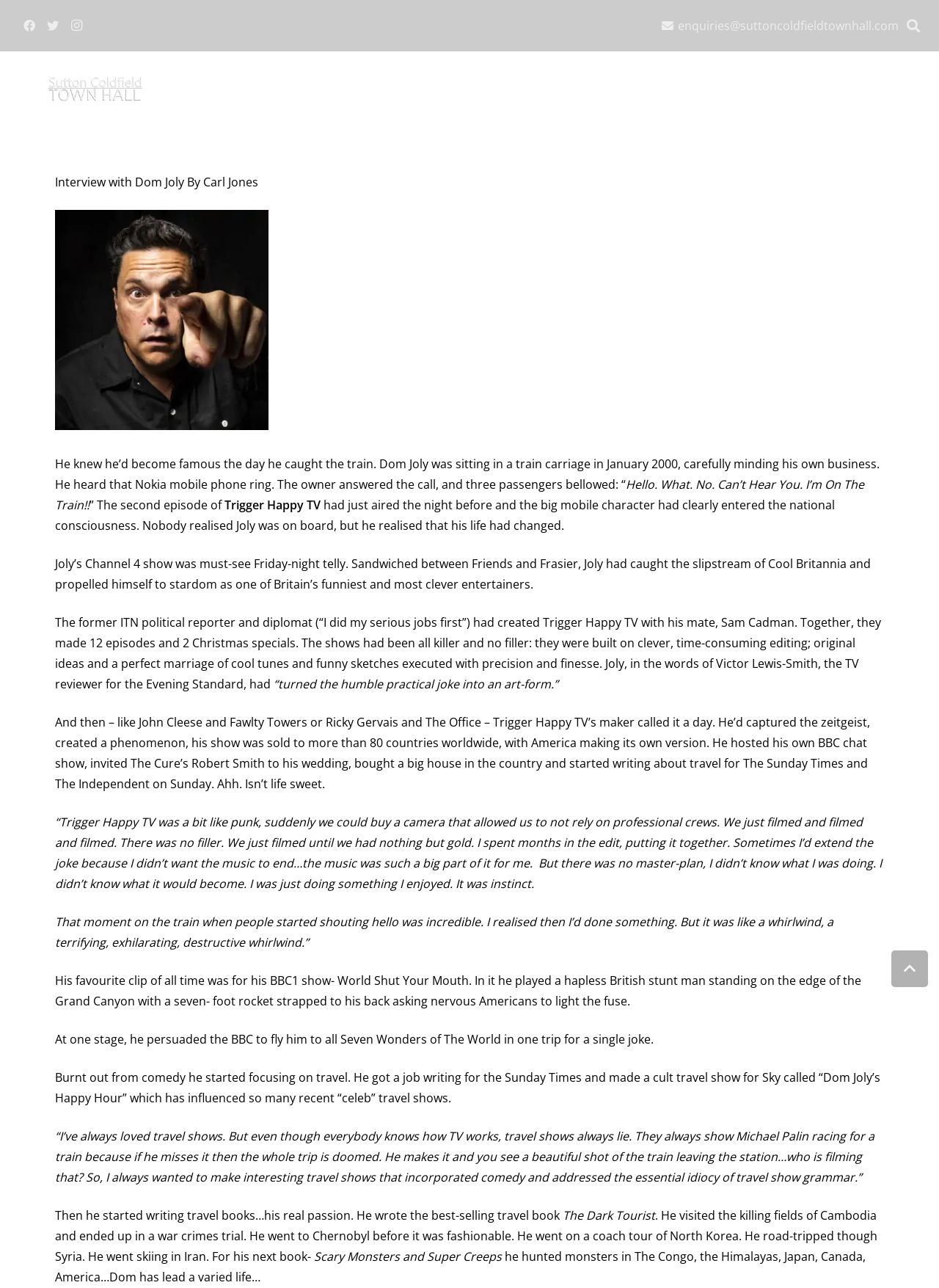Analyze the image and answer the question with as much detail as possible: 
What is the name of the chat show hosted by Dom Joly?

I found the answer by reading the text content of the webpage, specifically the sentence 'His favourite clip of all time was for his BBC1 show- World Shut Your Mouth.' which mentions the chat show hosted by Dom Joly.